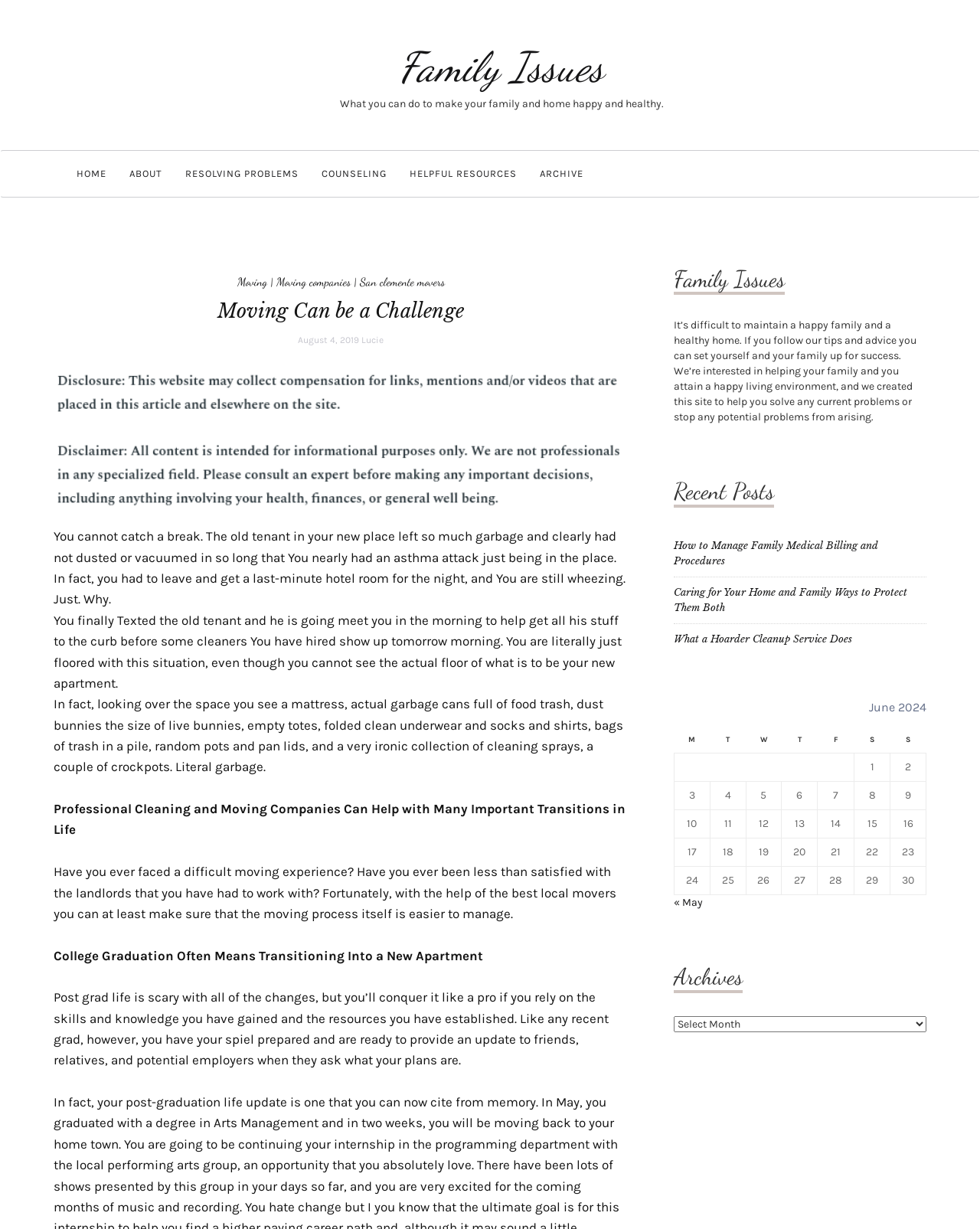Determine the bounding box coordinates for the region that must be clicked to execute the following instruction: "Read the article 'Moving Can be a Challenge'".

[0.055, 0.242, 0.641, 0.264]